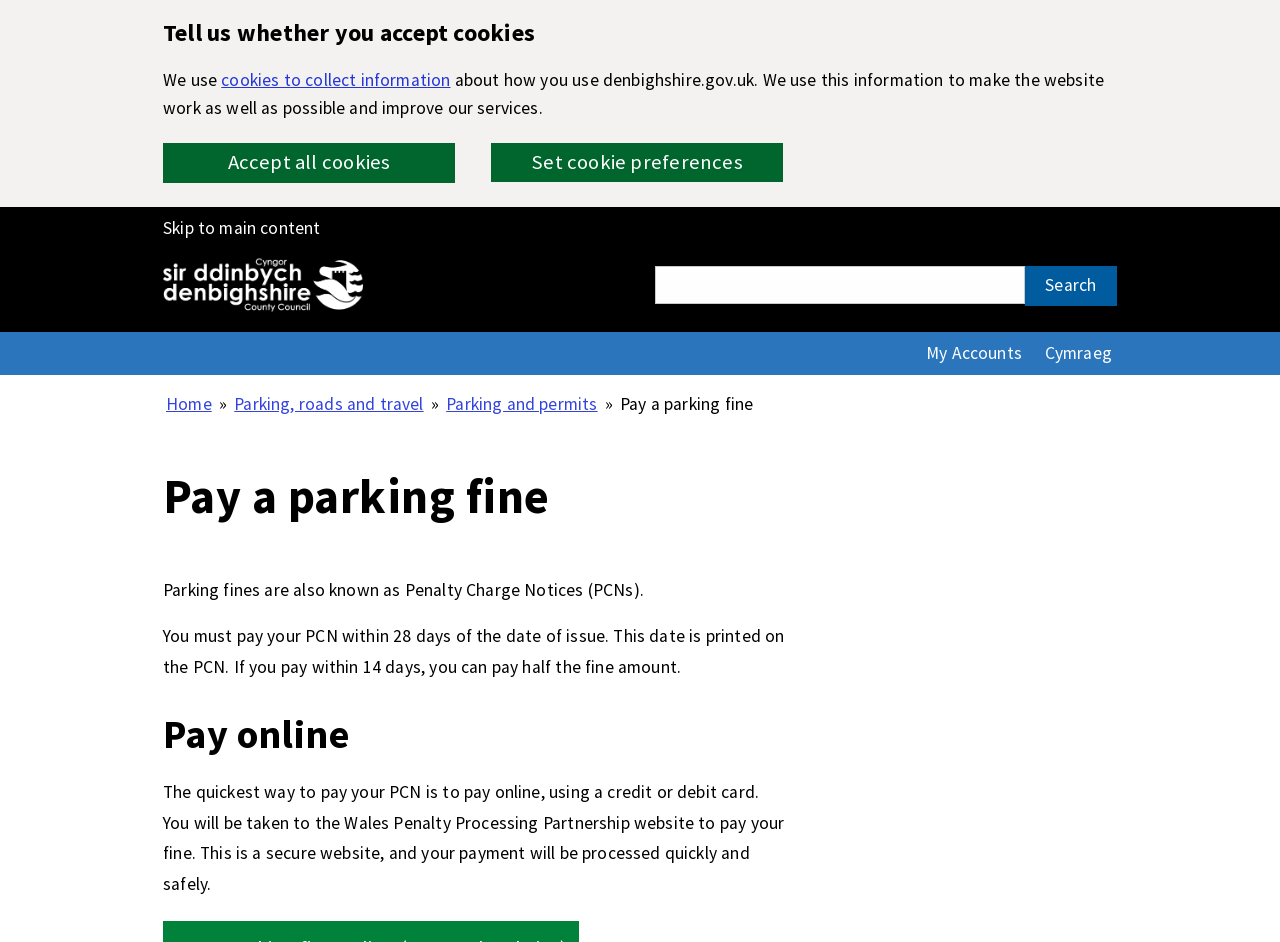Can you find the bounding box coordinates for the element to click on to achieve the instruction: "Skip to main content"?

[0.127, 0.231, 0.25, 0.254]